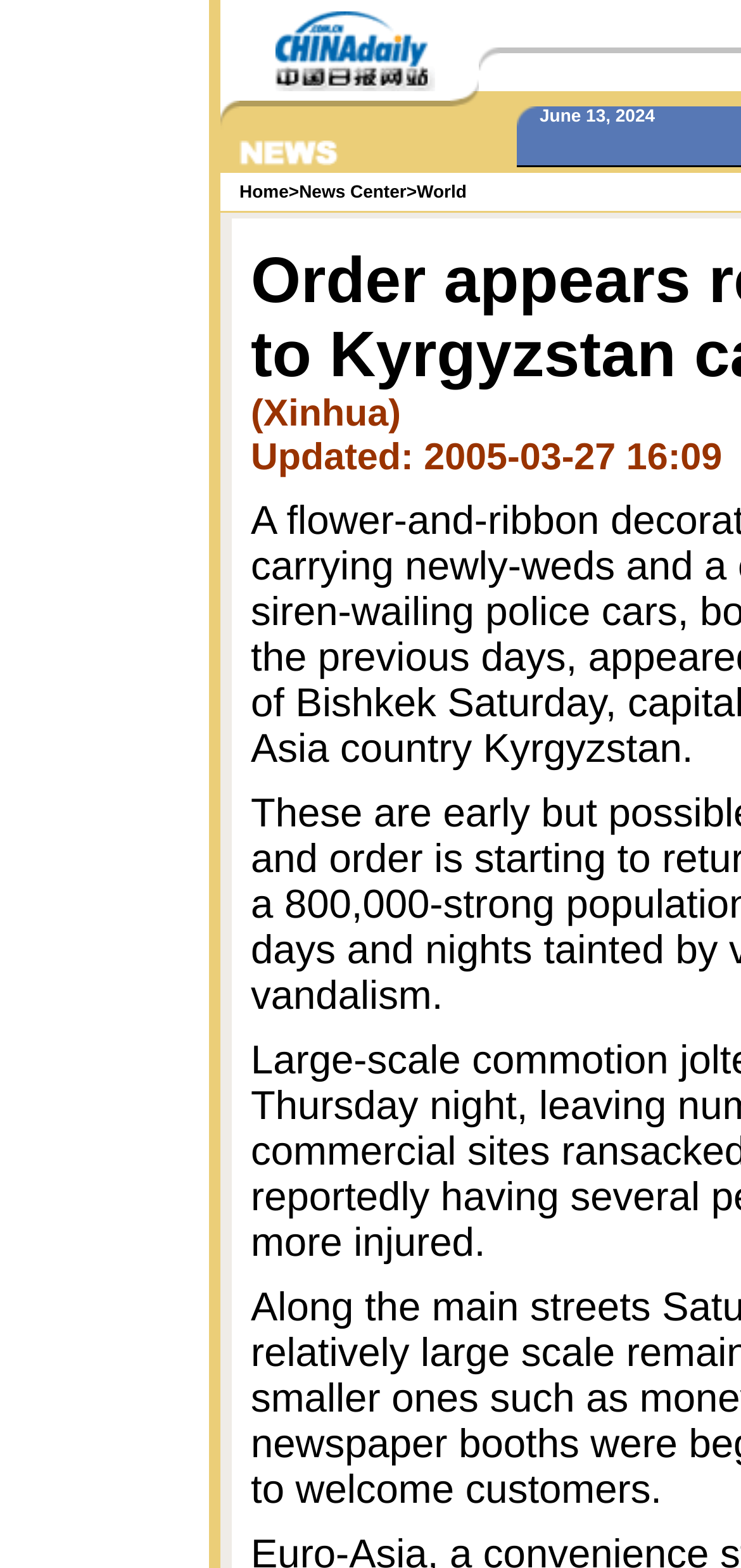Give a one-word or one-phrase response to the question:
What is the layout of the news article?

Table-based